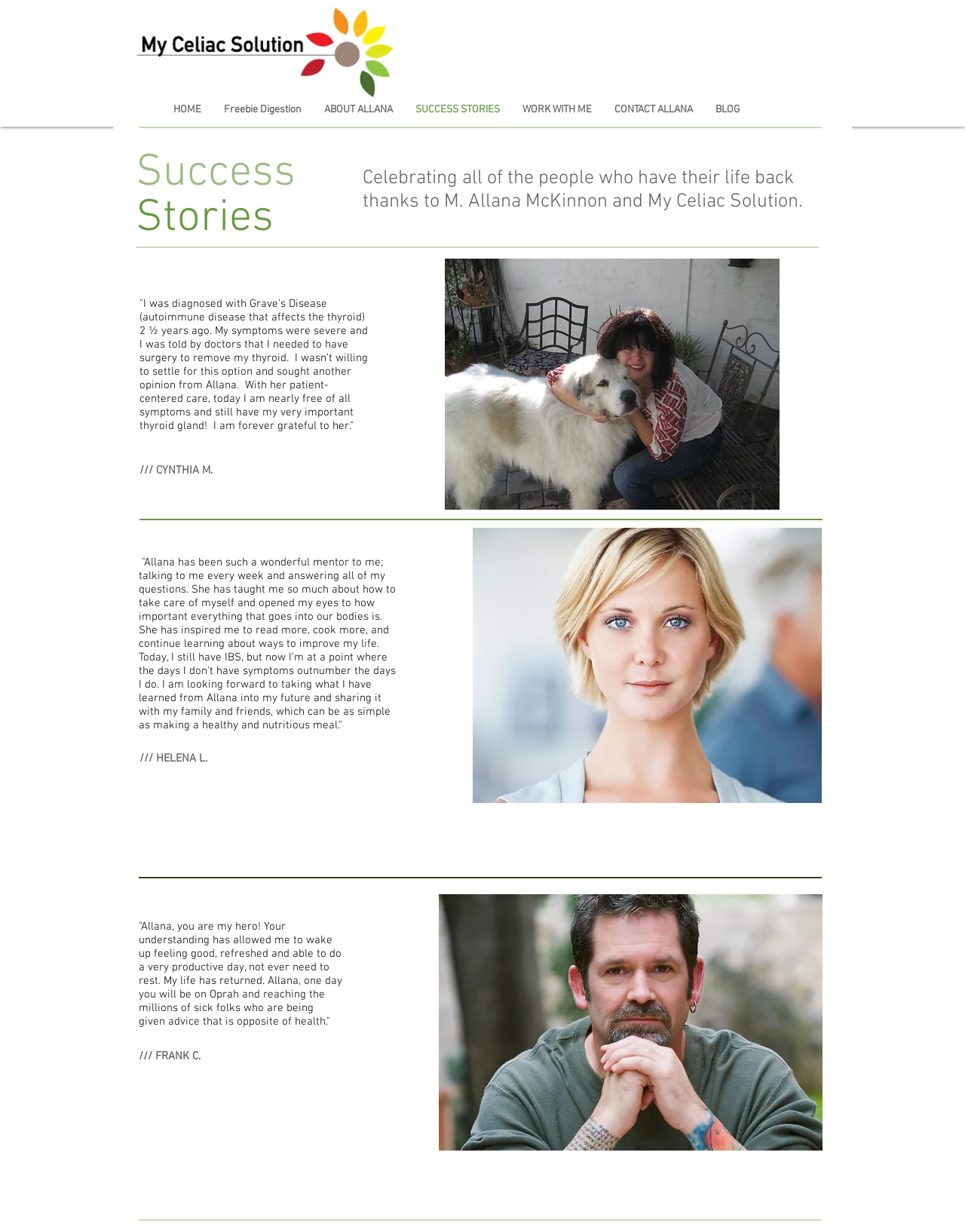From the element description WORK WITH ME, predict the bounding box coordinates of the UI element. The coordinates must be specified in the format (top-left x, top-left y, bottom-right x, bottom-right y) and should be within the 0 to 1 range.

[0.529, 0.081, 0.625, 0.097]